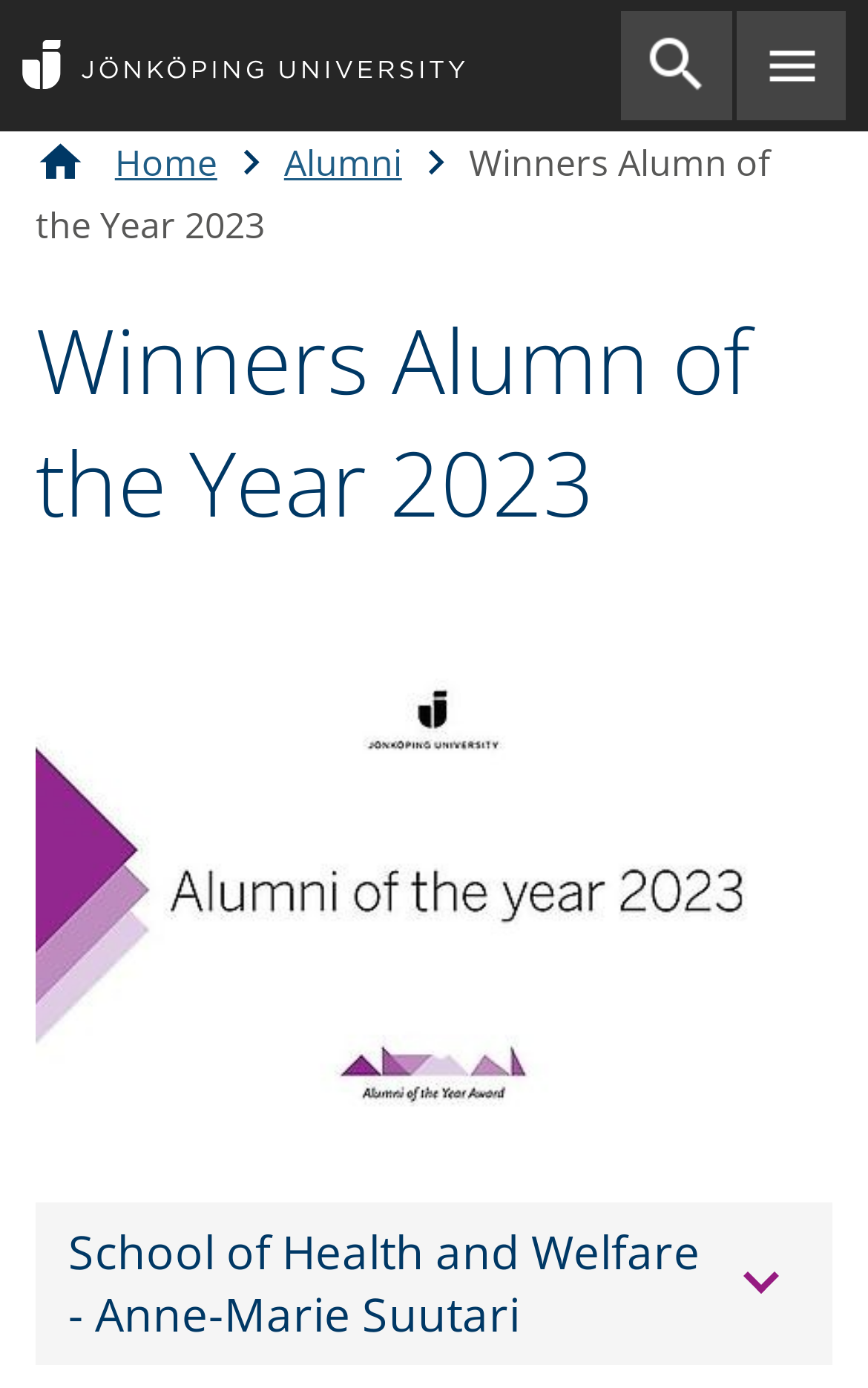What is the name of the award?
Based on the screenshot, give a detailed explanation to answer the question.

I inferred this answer by looking at the breadcrumbs navigation section, which has a link 'Alumni' and a static text 'Winners Alumn of the Year 2023'. This suggests that the webpage is about an award, and the name of the award is 'Alumn of the Year 2023'.